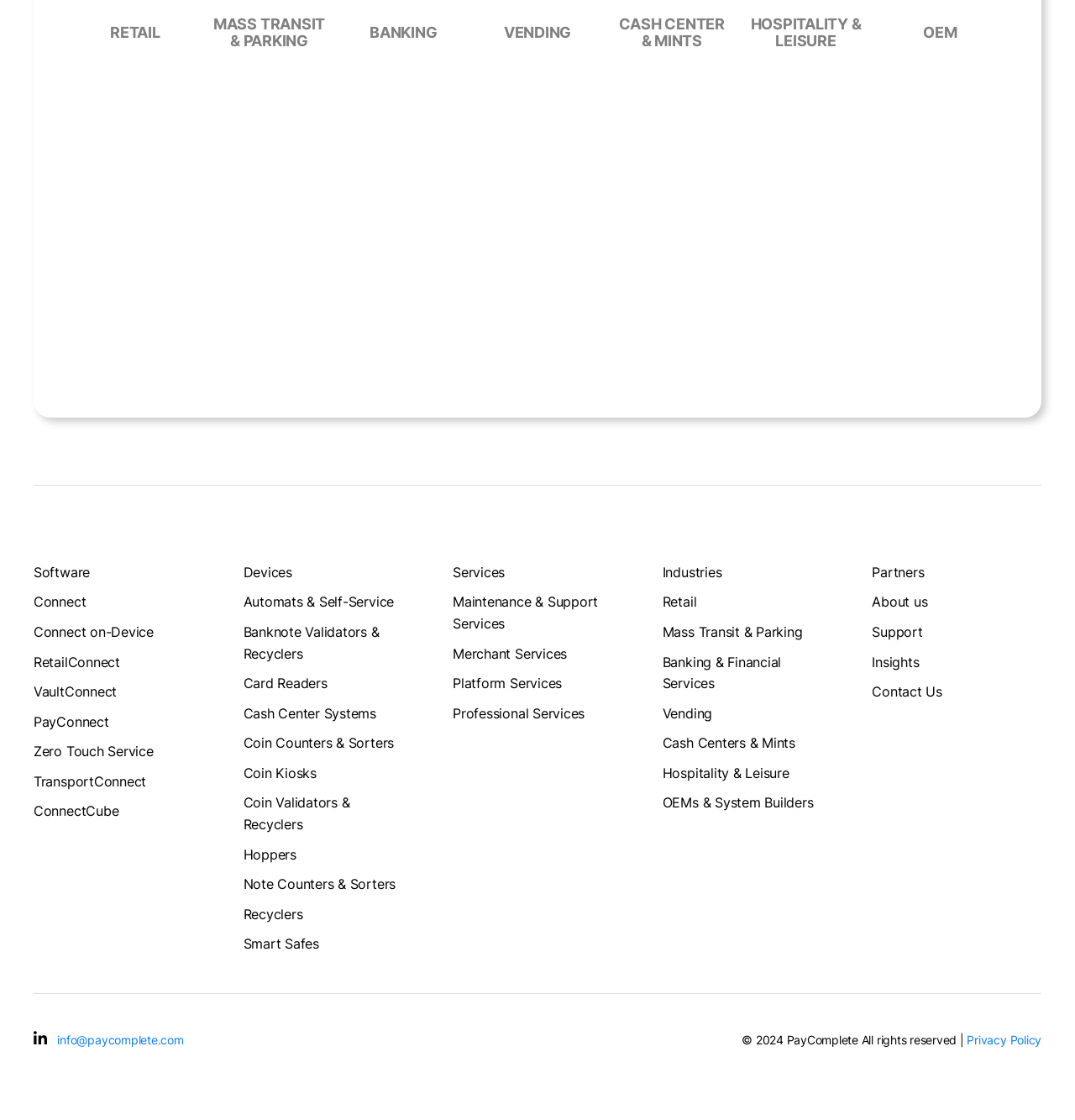Using the information in the image, give a comprehensive answer to the question: 
What is the company name in the logo?

The logo is located at the top left corner of the webpage, and it contains the text 'PayComplete'.